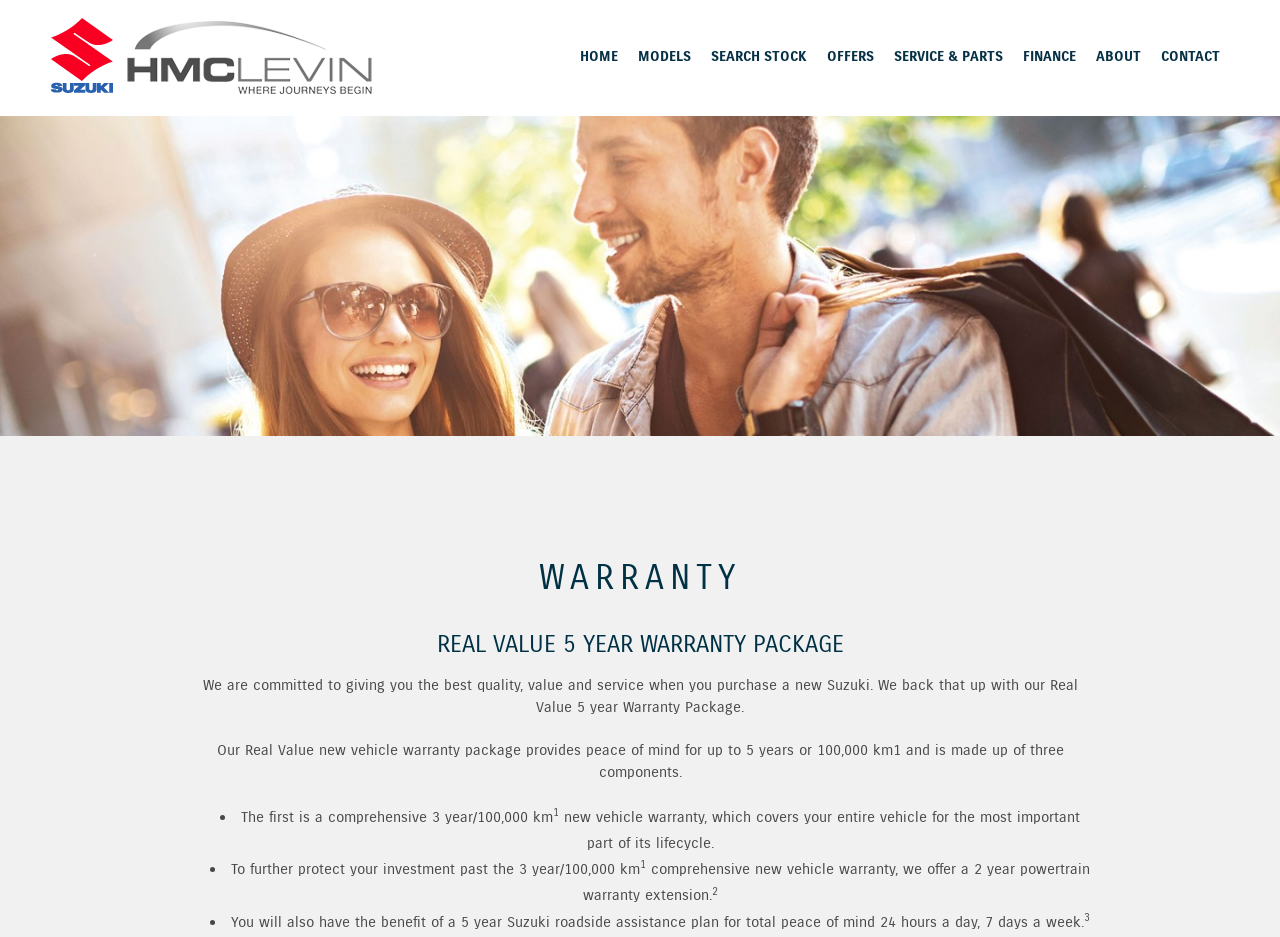What is the purpose of the 2 year powertrain warranty extension?
Answer the question with a detailed explanation, including all necessary information.

The webpage explains that the 2 year powertrain warranty extension is offered to further protect the customer's investment past the 3 year/100,000 km comprehensive new vehicle warranty.